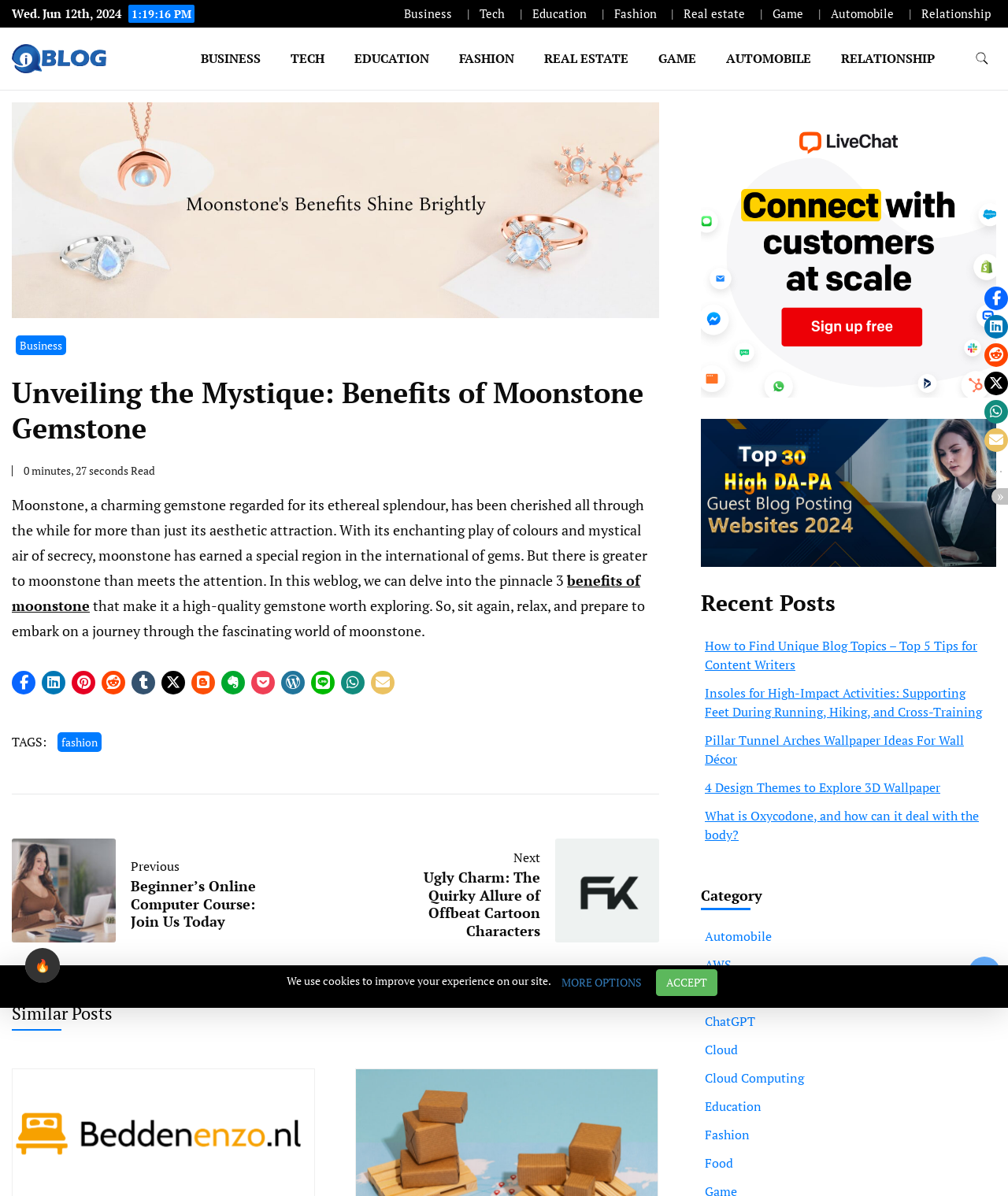Elaborate on the information and visuals displayed on the webpage.

This webpage is about the benefits of moonstone gemstones. At the top, there is a checkbox to toggle dark mode, accompanied by a fire icon. Below it, the current date, "Wed. Jun 12th, 2024", is displayed. A navigation menu with links to various categories, such as Business, Tech, Education, Fashion, and more, is situated below the date.

The main content of the webpage is an article about moonstone gemstones. The article's title, "Unveiling the Mystique: Benefits of Moonstone Gemstone", is prominently displayed, followed by a brief description of the gemstone. The article is divided into sections, with headings and links to related topics. There are also social media sharing buttons at the bottom of the article.

To the right of the article, there is a sidebar with links to recent posts, including "How to Find Unique Blog Topics", "Insoles for High-Impact Activities", and more. Below the recent posts, there are links to categories, such as Automobile, AWS, Business, and ChatGPT.

At the bottom of the webpage, there is a footer section with links to similar posts, including "Beginner’s Online Computer Course" and "Ugly Charm: The Quirky Allure of Offbeat Cartoon Characters". There is also a section with tags, including "fashion".